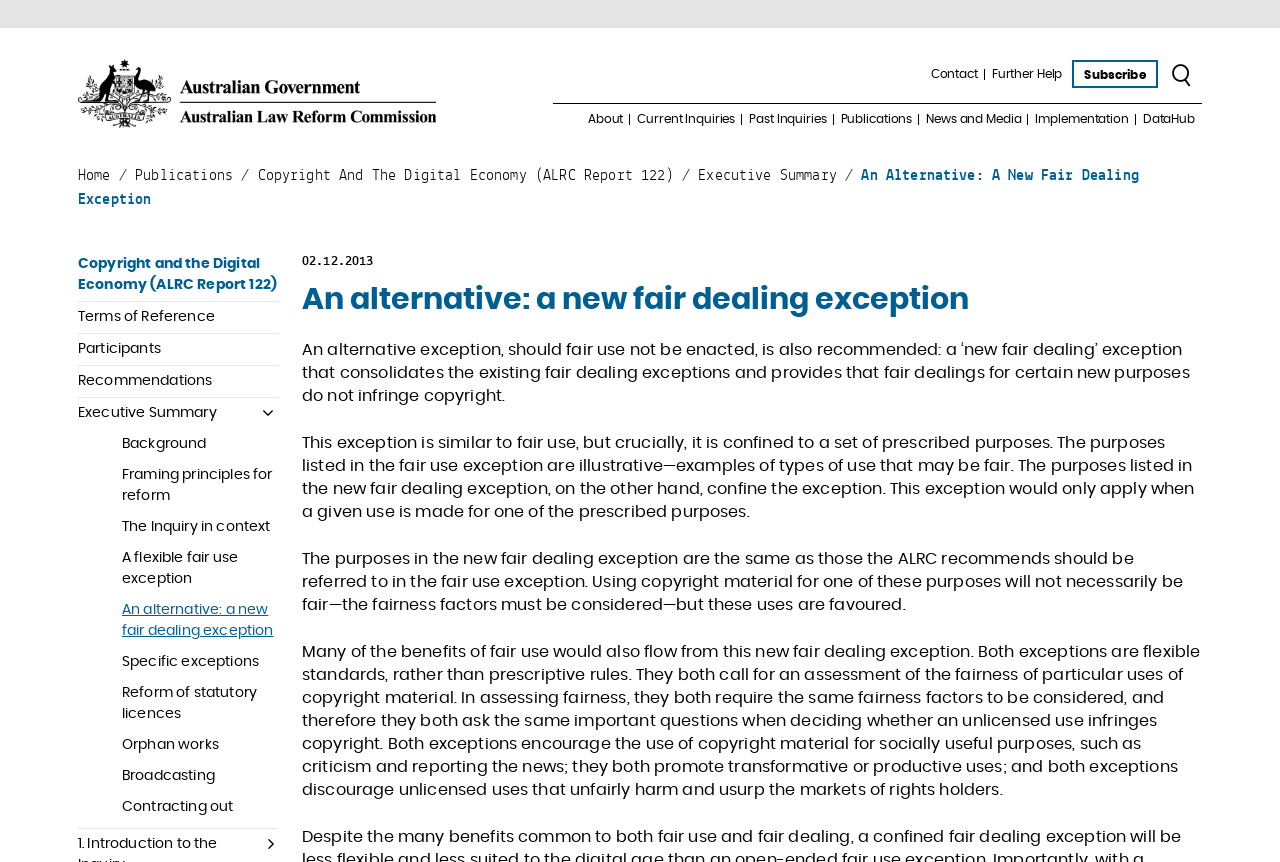Generate a thorough explanation of the webpage's elements.

The webpage appears to be a report or article from the Australian Law Reform Commission (ALRC) discussing an alternative exception to fair use, specifically a "new fair dealing" exception. 

At the top left of the page, there is a logo and a link to the Australian Law Reform Commission. To the right of this, there are several links to other sections of the website, including "Contact", "Further Help", "Subscribe", and "Search". 

Below these links, there is a navigation menu with links to various sections, including "About", "Current Inquiries", "Past Inquiries", "Publications", "News and Media", "Implementation", and "DataHub". 

The main content of the page is divided into several sections. At the top, there is a heading "An alternative: a new fair dealing exception" followed by a brief summary of the report. 

Below this, there are several links to different parts of the report, including the "Executive Summary", "Terms of Reference", "Participants", "Recommendations", and "Background". 

The main body of the report is divided into several sections, each discussing a different aspect of the proposed "new fair dealing" exception. The text is dense and informative, with no images or graphics aside from the ALRC logo at the top. 

At the top right of the page, there is a date "02.12.2013" indicating when the report was published.